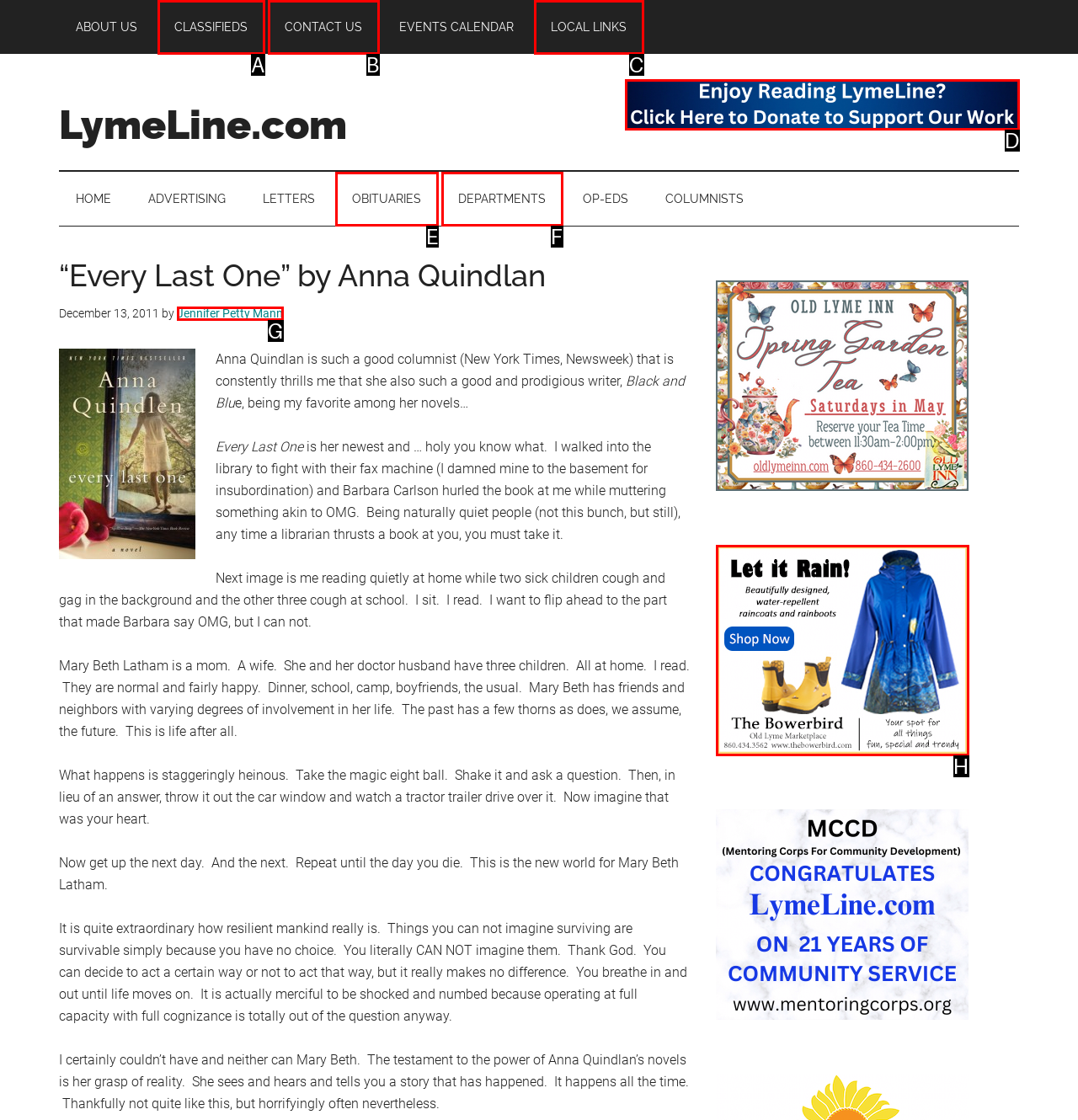From the available choices, determine which HTML element fits this description: Jennifer Petty Mann Respond with the correct letter.

G